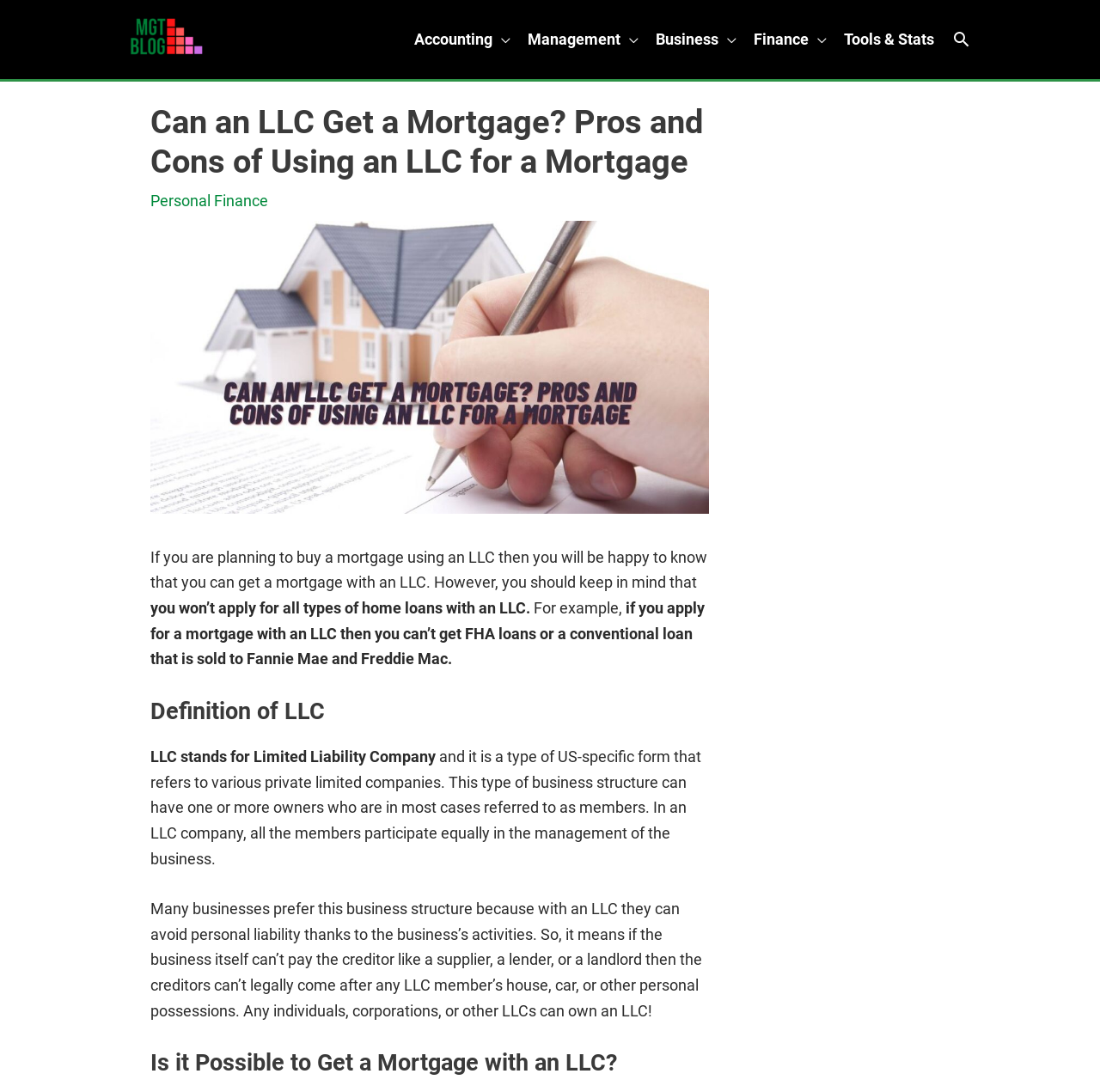Can individuals own an LLC?
Please utilize the information in the image to give a detailed response to the question.

The webpage states that any individuals, corporations, or other LLCs can own an LLC, which means that individuals are eligible to own an LLC business structure.